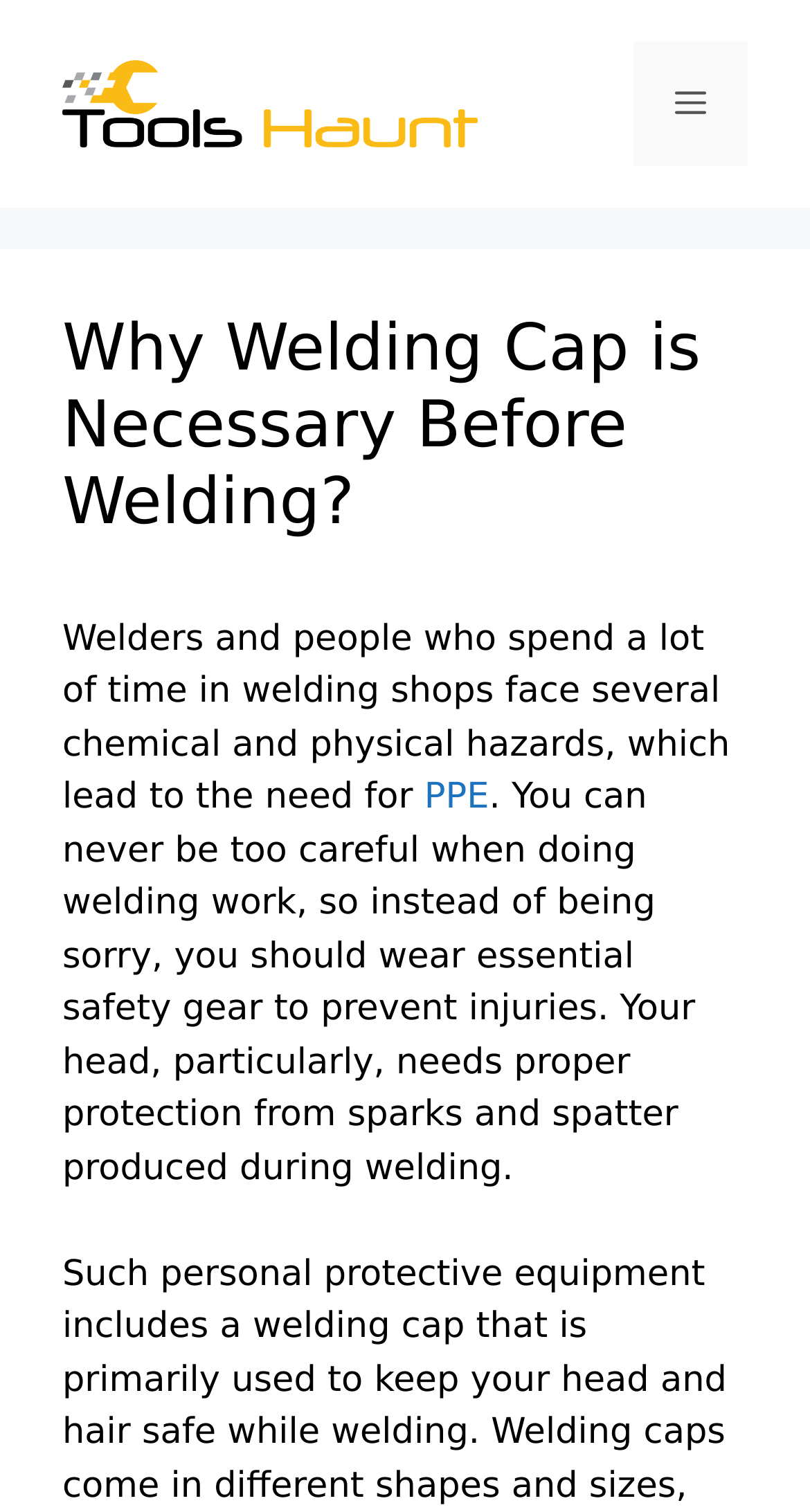Please determine the primary heading and provide its text.

Why Welding Cap is Necessary Before Welding?